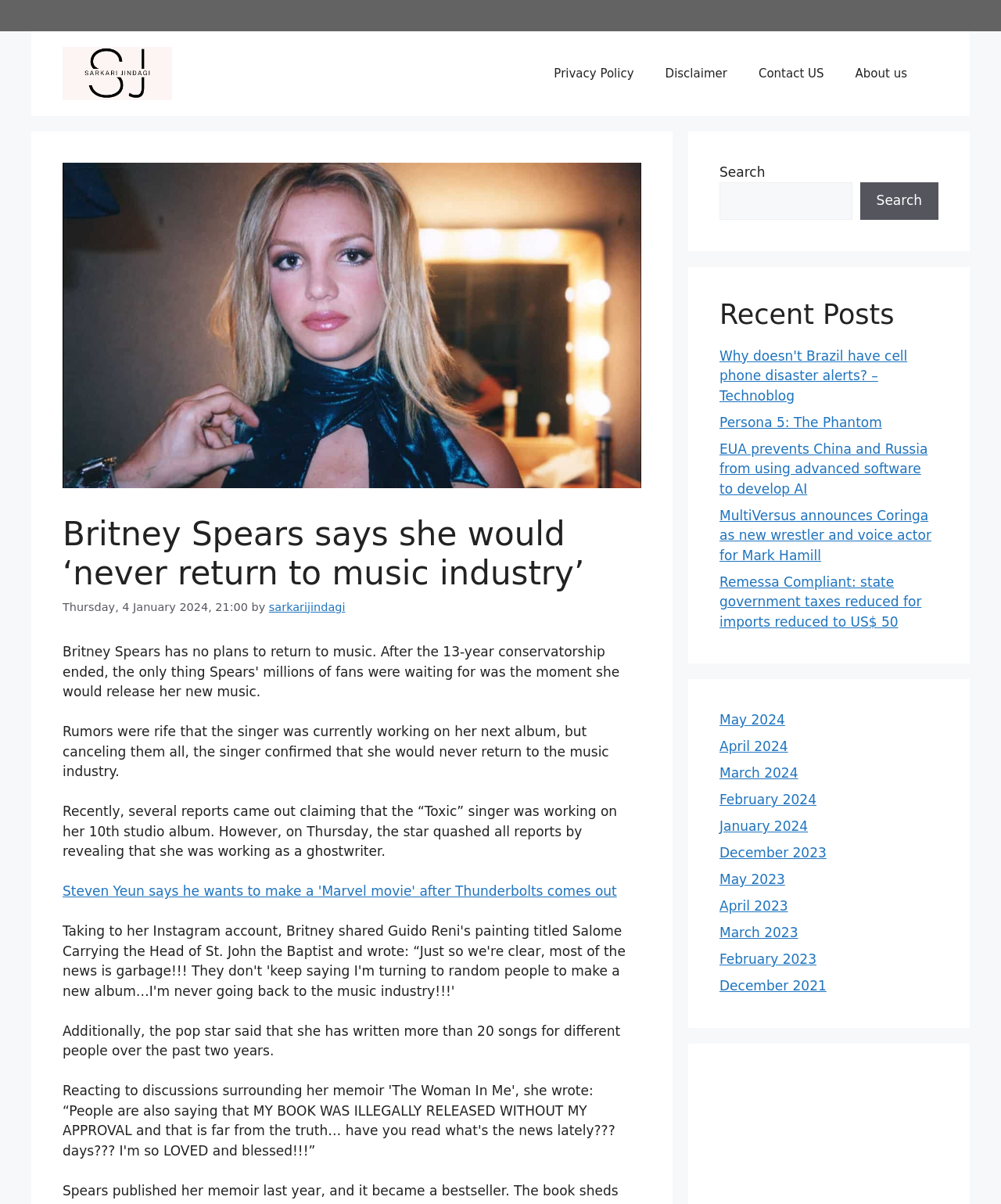Refer to the element description Persona 5: The Phantom and identify the corresponding bounding box in the screenshot. Format the coordinates as (top-left x, top-left y, bottom-right x, bottom-right y) with values in the range of 0 to 1.

[0.719, 0.344, 0.881, 0.357]